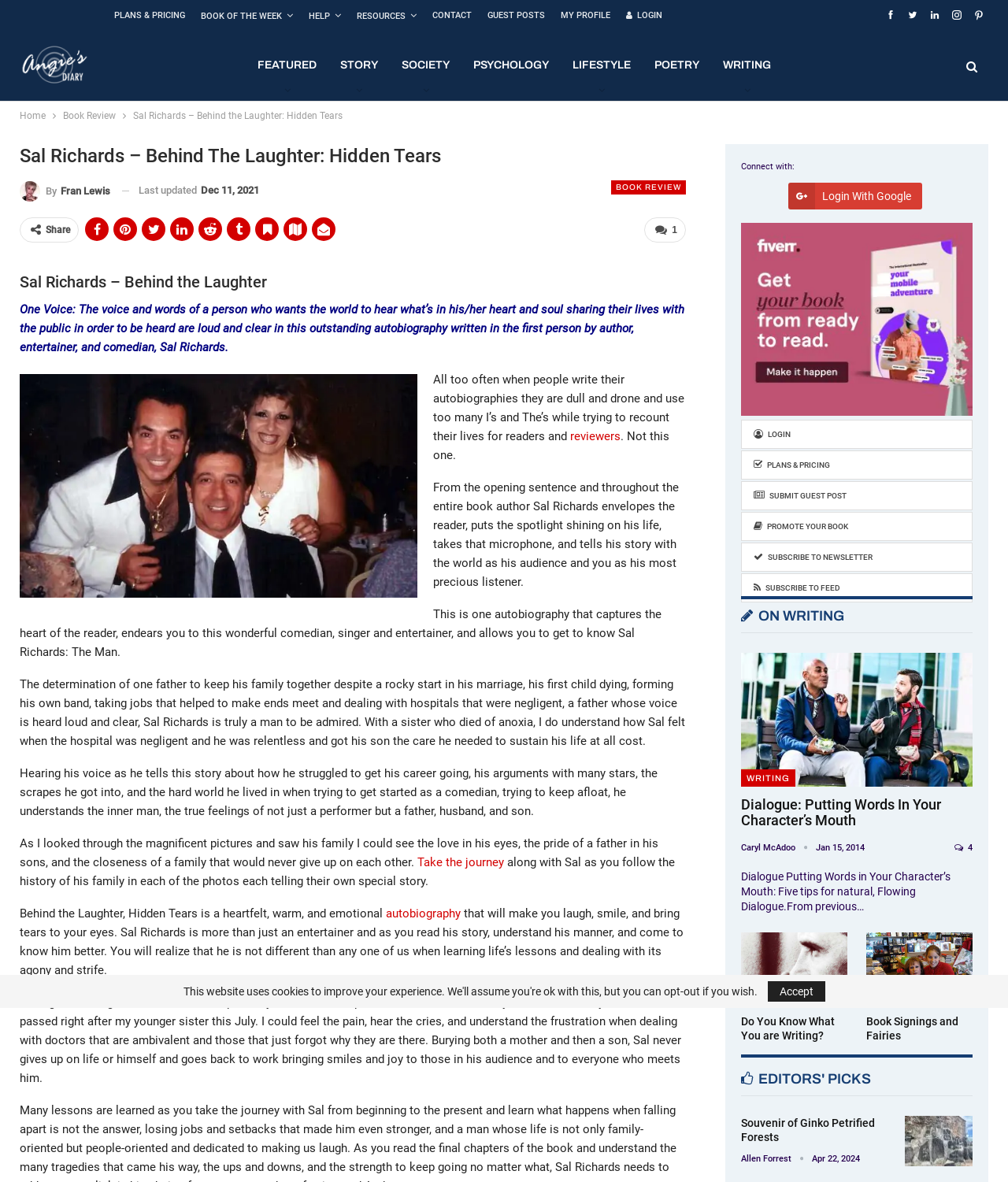How many social media links are there in the webpage?
Refer to the image and give a detailed answer to the question.

I found the answer by counting the number of social media links in the webpage, which are '', '', '', '', '', '', and ''.